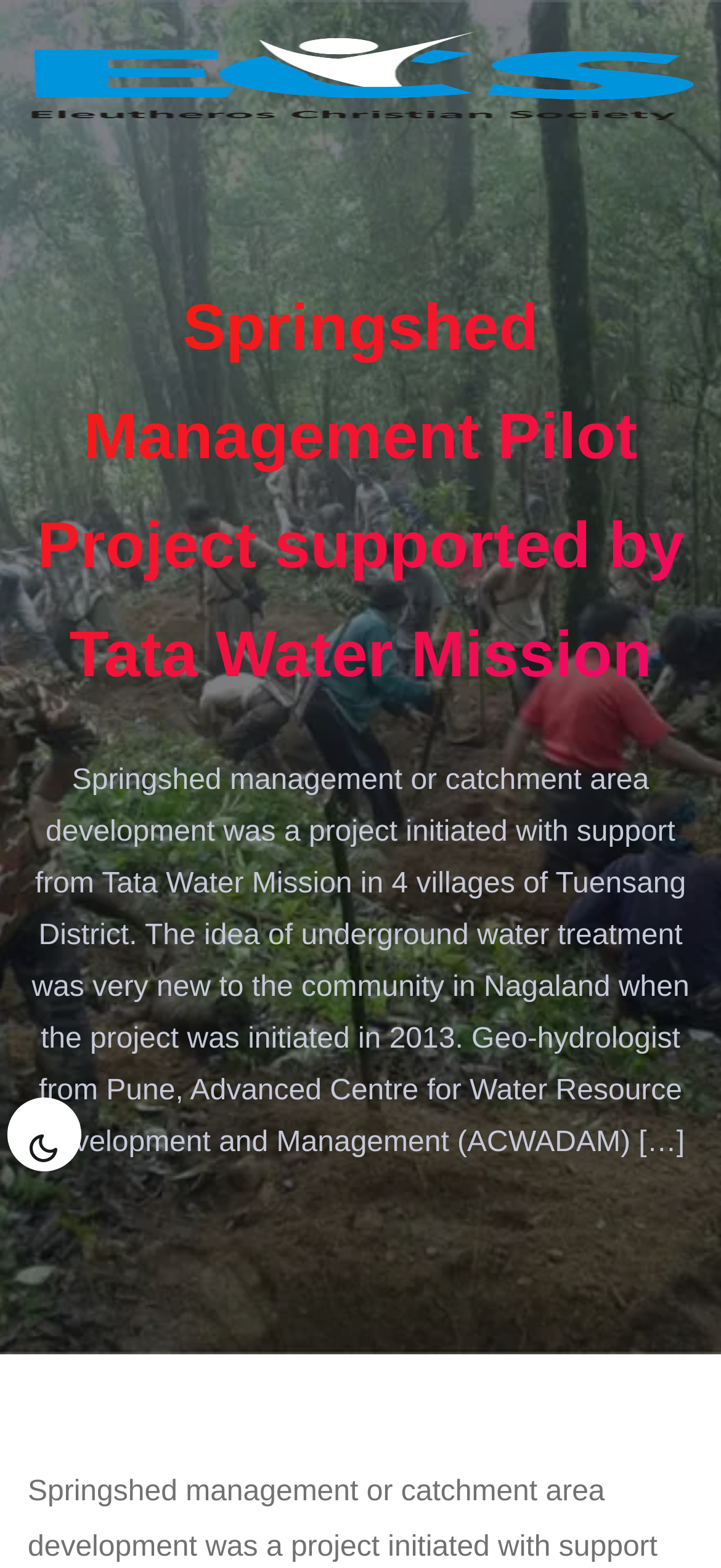Bounding box coordinates should be in the format (top-left x, top-left y, bottom-right x, bottom-right y) and all values should be floating point numbers between 0 and 1. Determine the bounding box coordinate for the UI element described as: Dark

[0.042, 0.723, 0.081, 0.741]